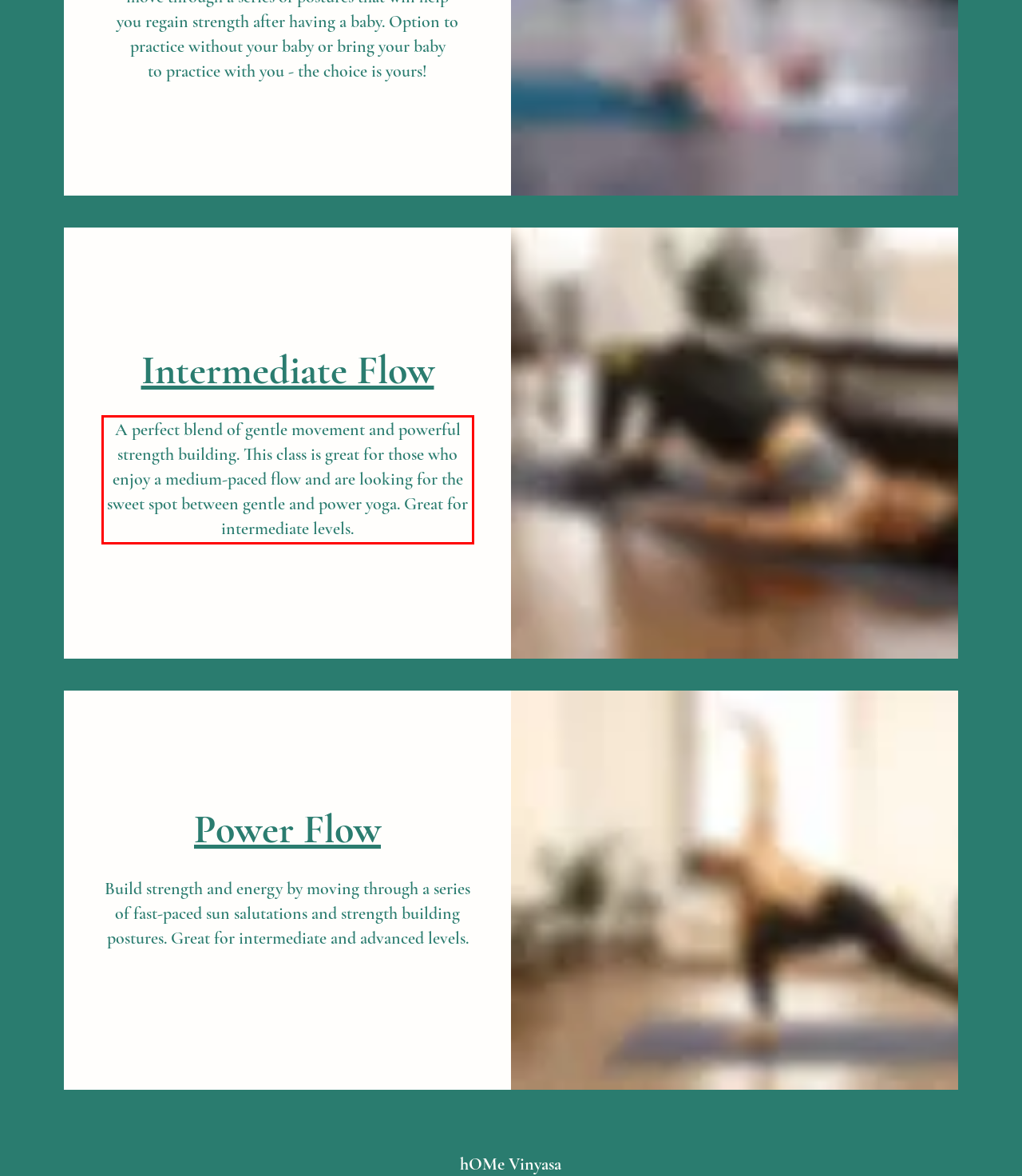Please identify and extract the text from the UI element that is surrounded by a red bounding box in the provided webpage screenshot.

A perfect blend of gentle movement and powerful strength building. This class is great for those who enjoy a medium-paced flow and are looking for the sweet spot between gentle and power yoga. Great for intermediate levels.